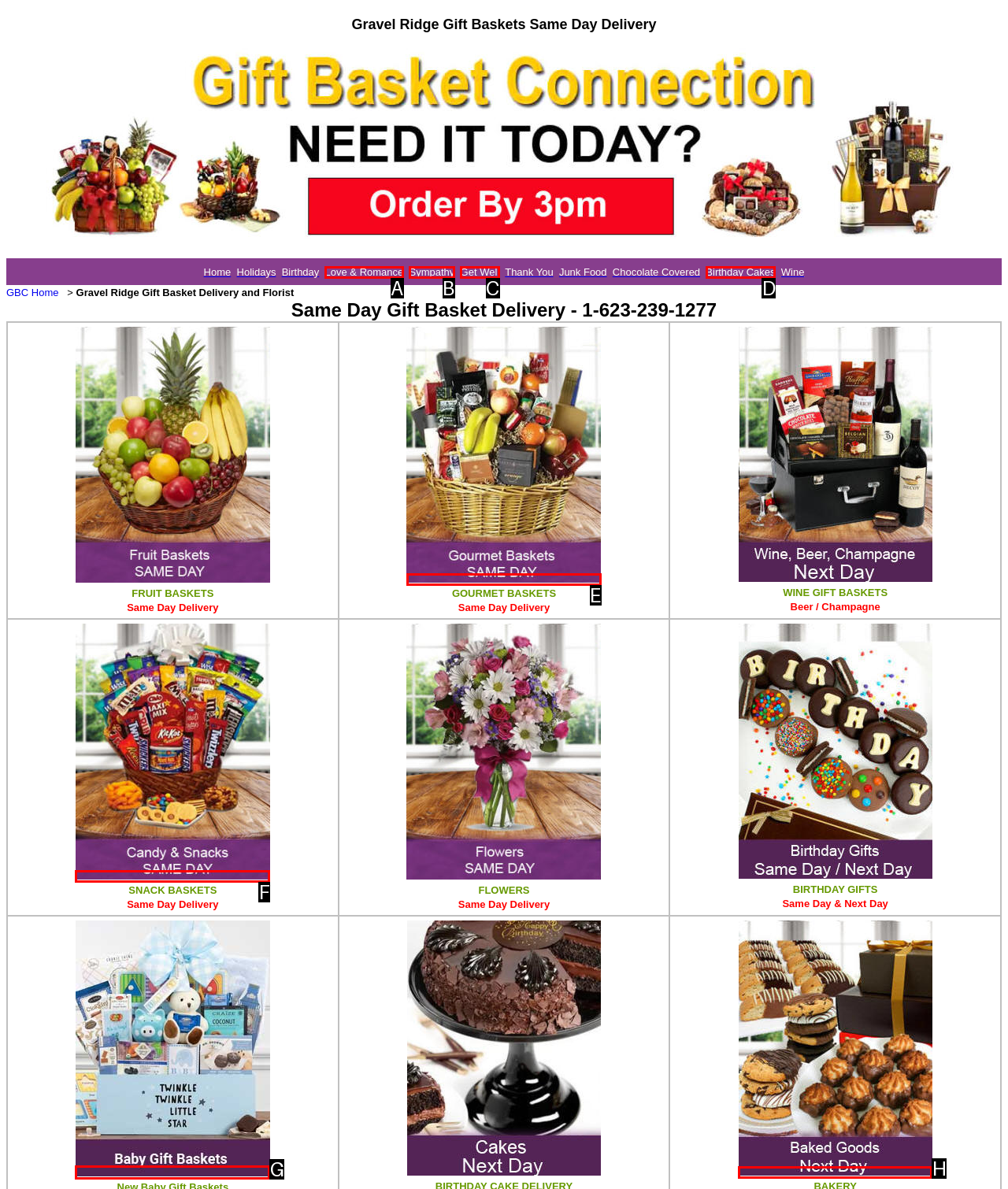Select the HTML element that matches the description: Catholic Theological Union.
Respond with the letter of the correct choice from the given options directly.

None